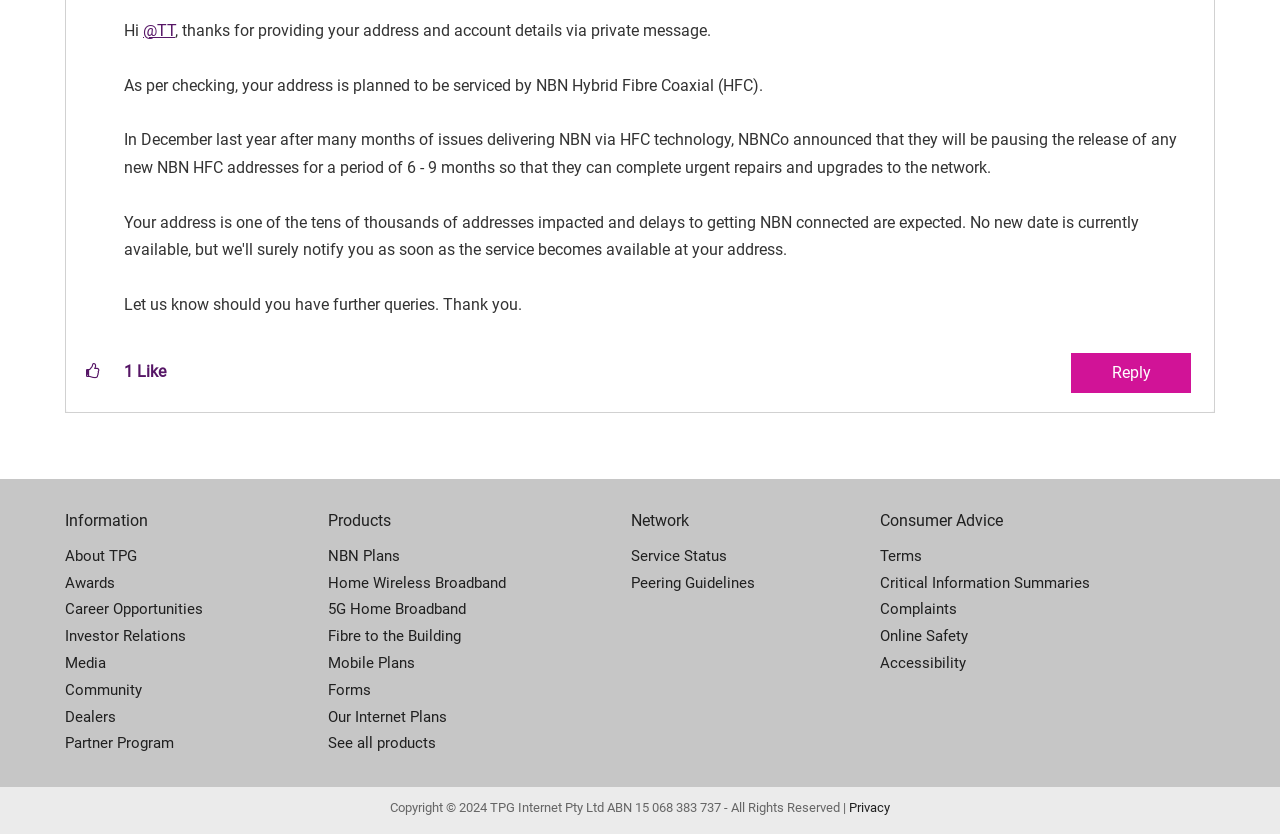What is the technology mentioned in the webpage?
Please provide a detailed and thorough answer to the question.

The technology mentioned in the webpage is NBN HFC, which stands for National Broadband Network Hybrid Fibre Coaxial. This can be inferred from the text 'your address is planned to be serviced by NBN Hybrid Fibre Coaxial (HFC)'.